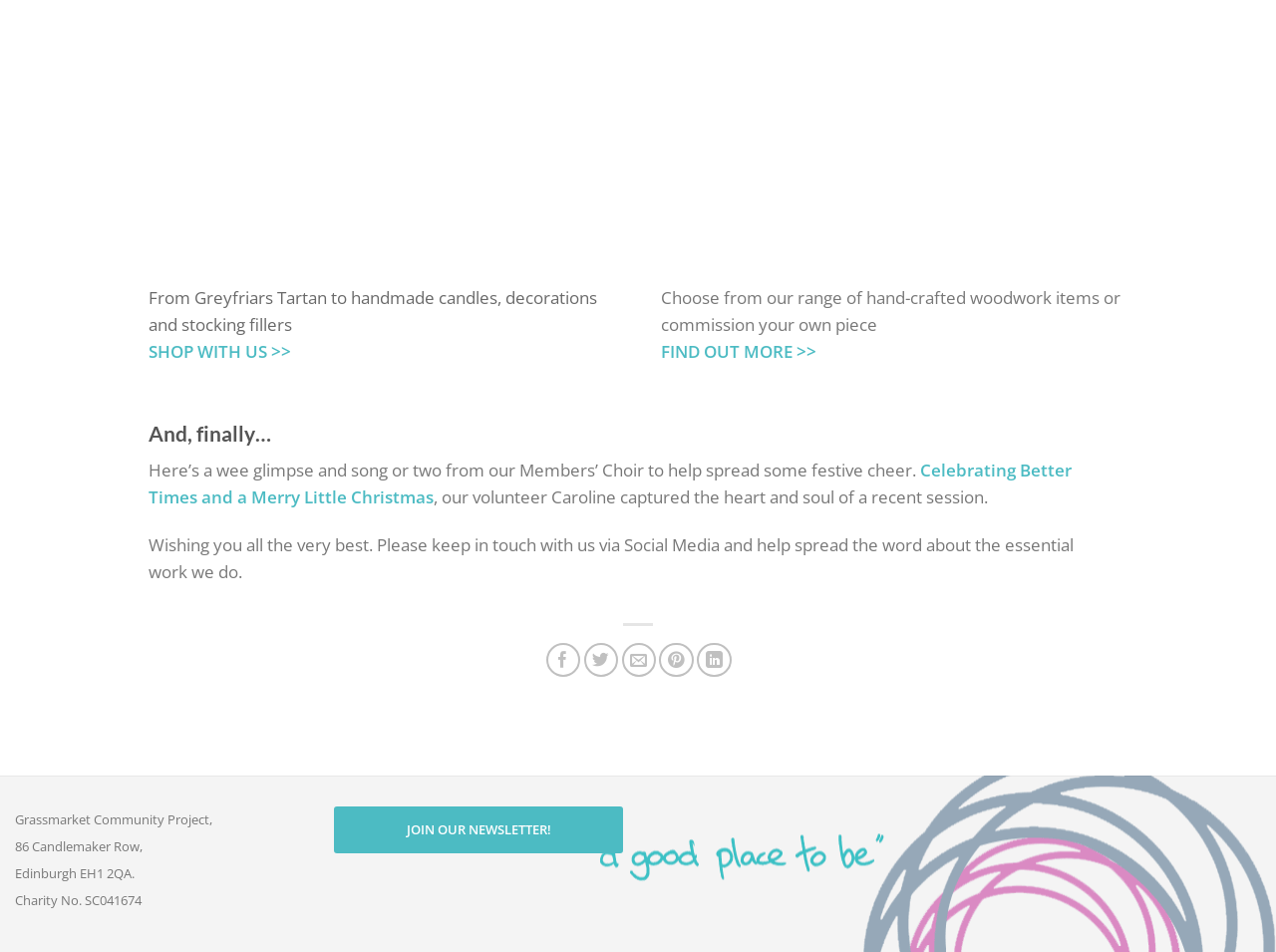Please determine the bounding box coordinates of the element's region to click for the following instruction: "Follow us on Facebook".

[0.428, 0.675, 0.455, 0.711]